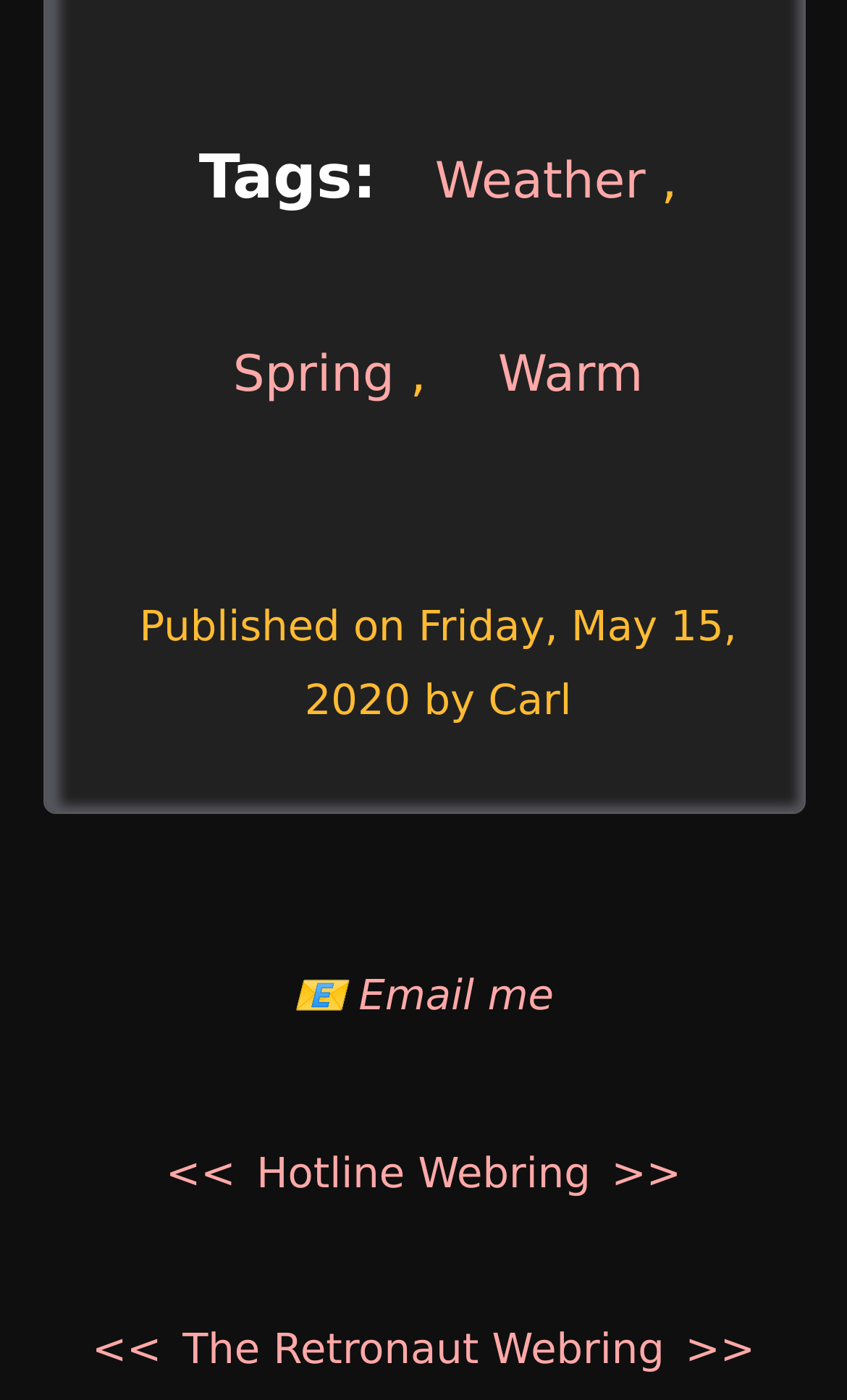What is the link to email the author?
Offer a detailed and full explanation in response to the question.

I found the link to email the author by looking at the group section of the webpage, where it says 'Email me' with an email icon.